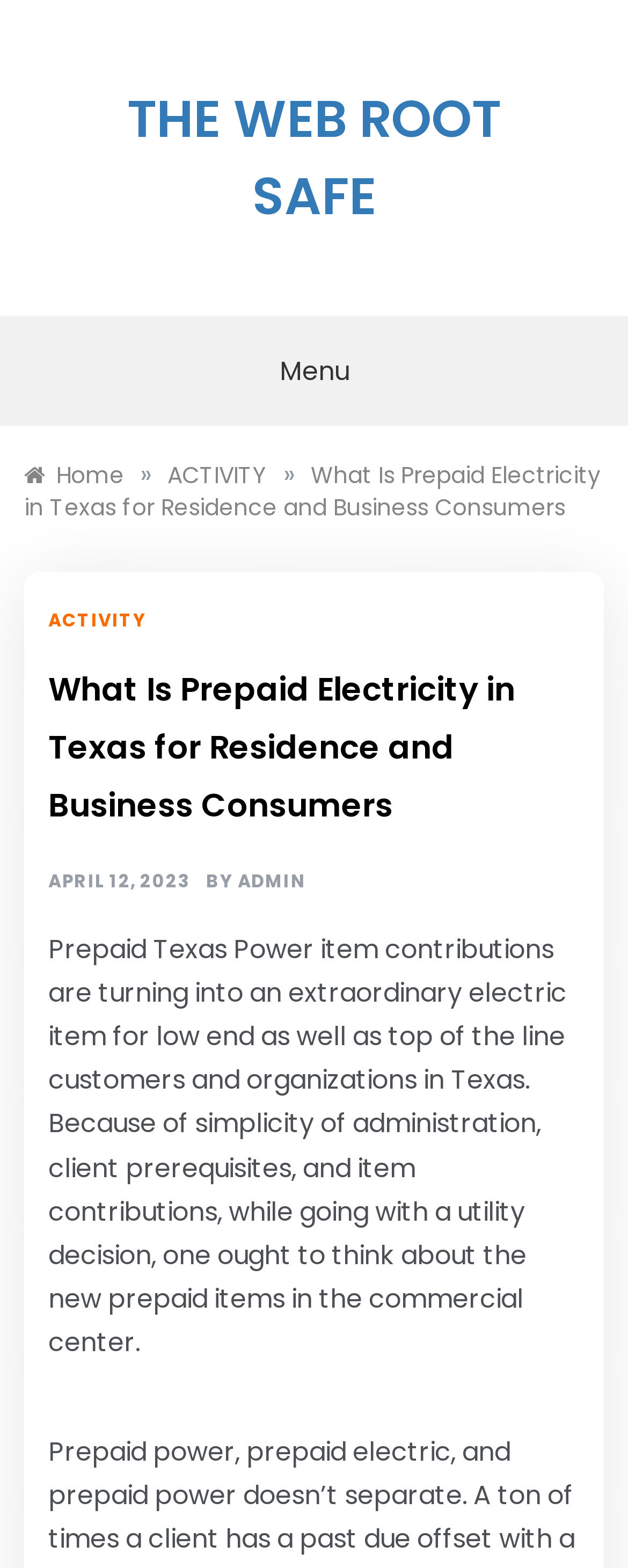Please provide a one-word or short phrase answer to the question:
What type of customers are mentioned in the article?

Low-end and top-of-the-line customers